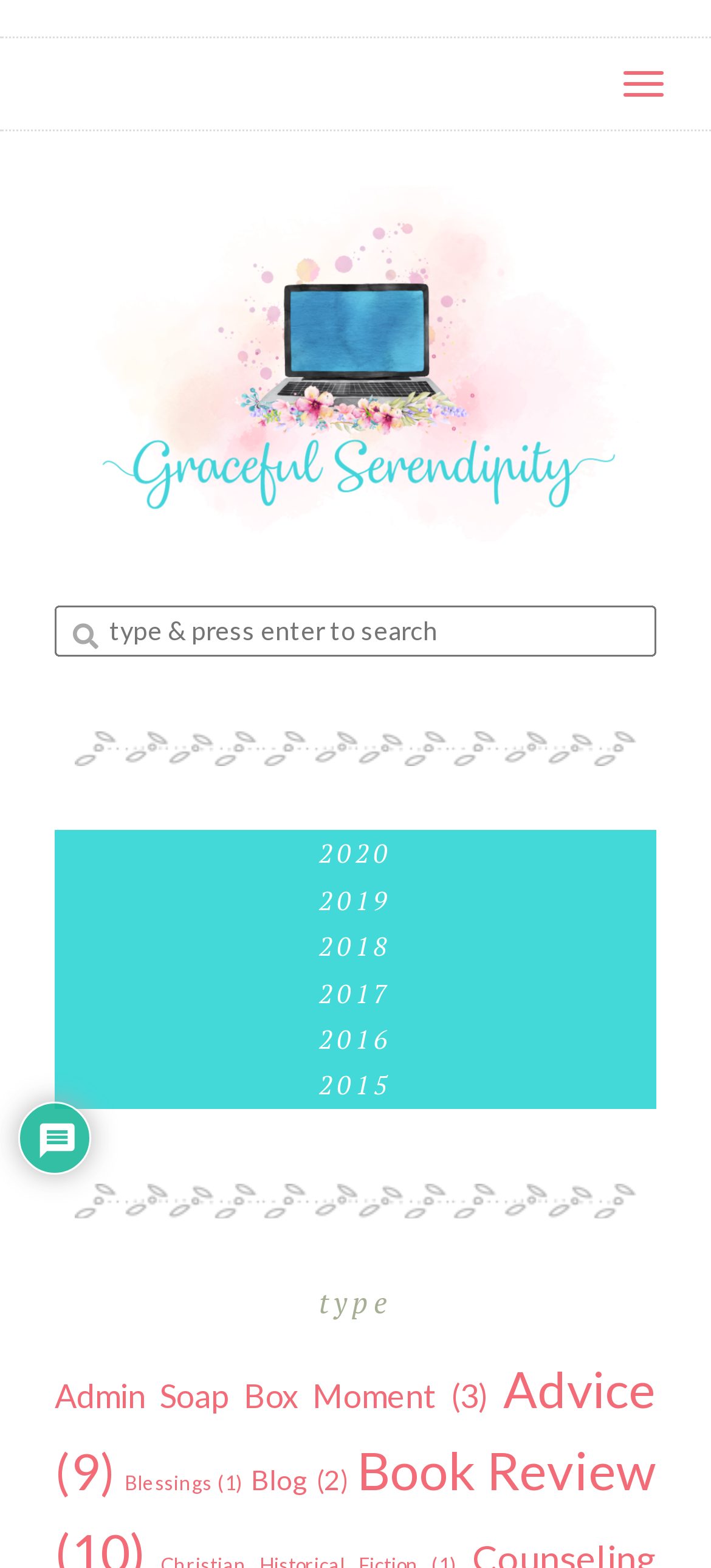Respond to the question below with a single word or phrase:
Is there an image on the webpage?

Yes